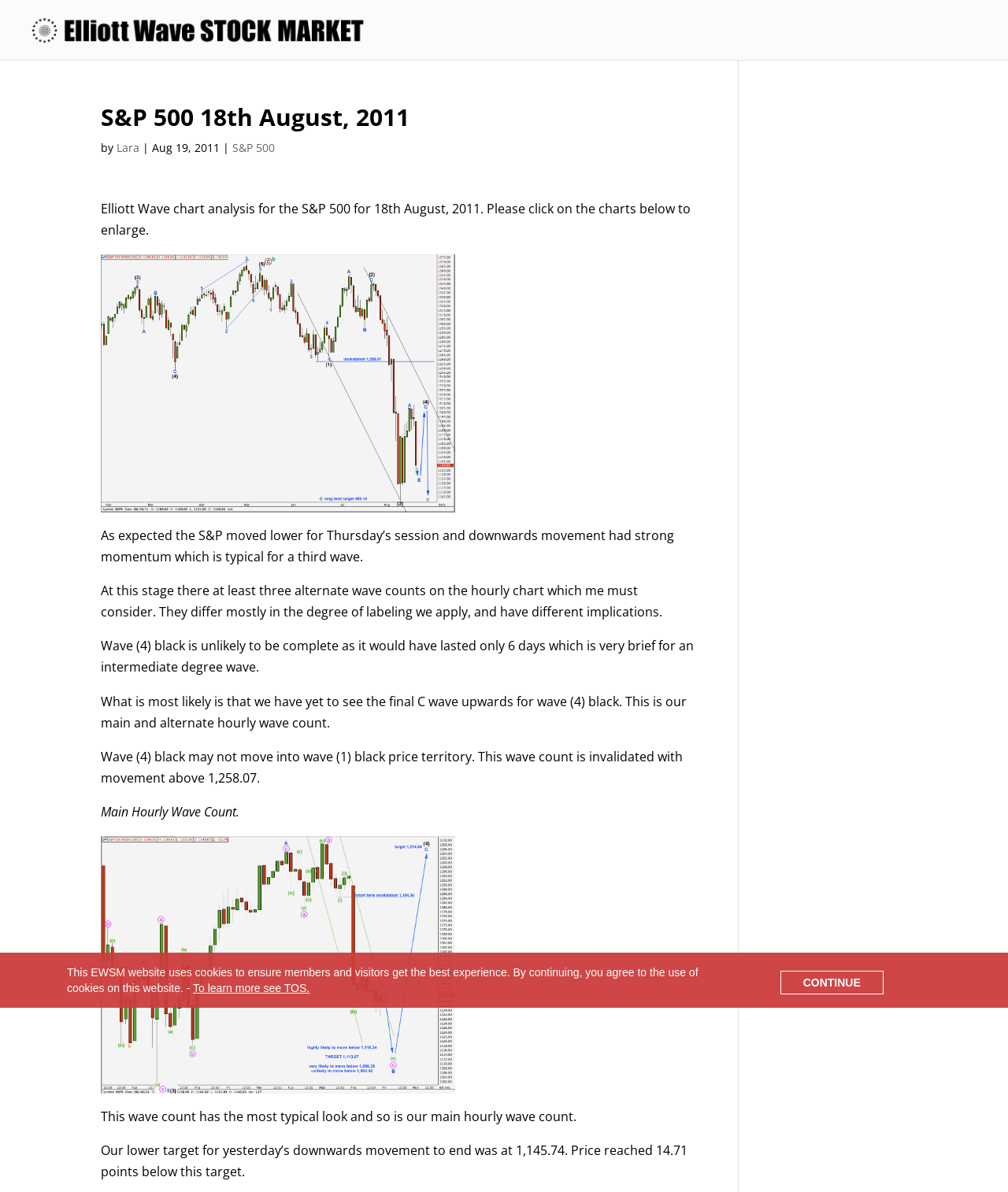Given the description "S&P 500", determine the bounding box of the corresponding UI element.

[0.23, 0.118, 0.273, 0.13]